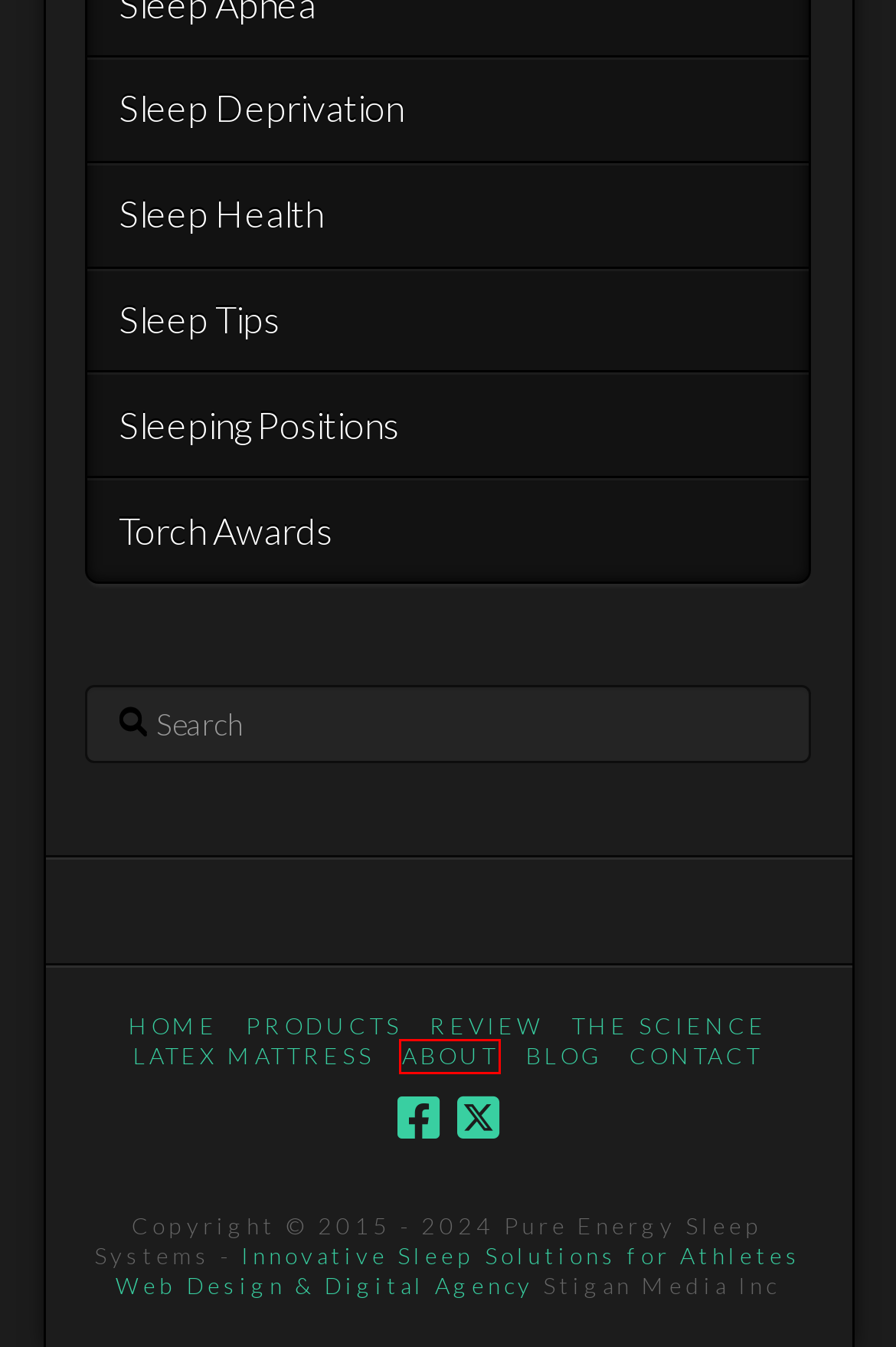Given a webpage screenshot with a UI element marked by a red bounding box, choose the description that best corresponds to the new webpage that will appear after clicking the element. The candidates are:
A. Sleep Health Archives | Pure Energy Ironman Mattress
B. About Our Mattresses & Technology | Pure Energy Ironman Mattress
C. The Science & Technology | Pure Energy Ironman Mattress
D. Sleeping Positions Archives | Pure Energy Ironman Mattress
E. Mattress Reviews & Testimonials | Pure Energy Ironman Mattress
F. Sleeping Products & Recovery Mattresses | Pure Energy Ironman Mattress
G. Torch Awards Archives | Pure Energy Ironman Mattress
H. Contact Information & Store Locations | Pure Energy Ironman Mattress

B